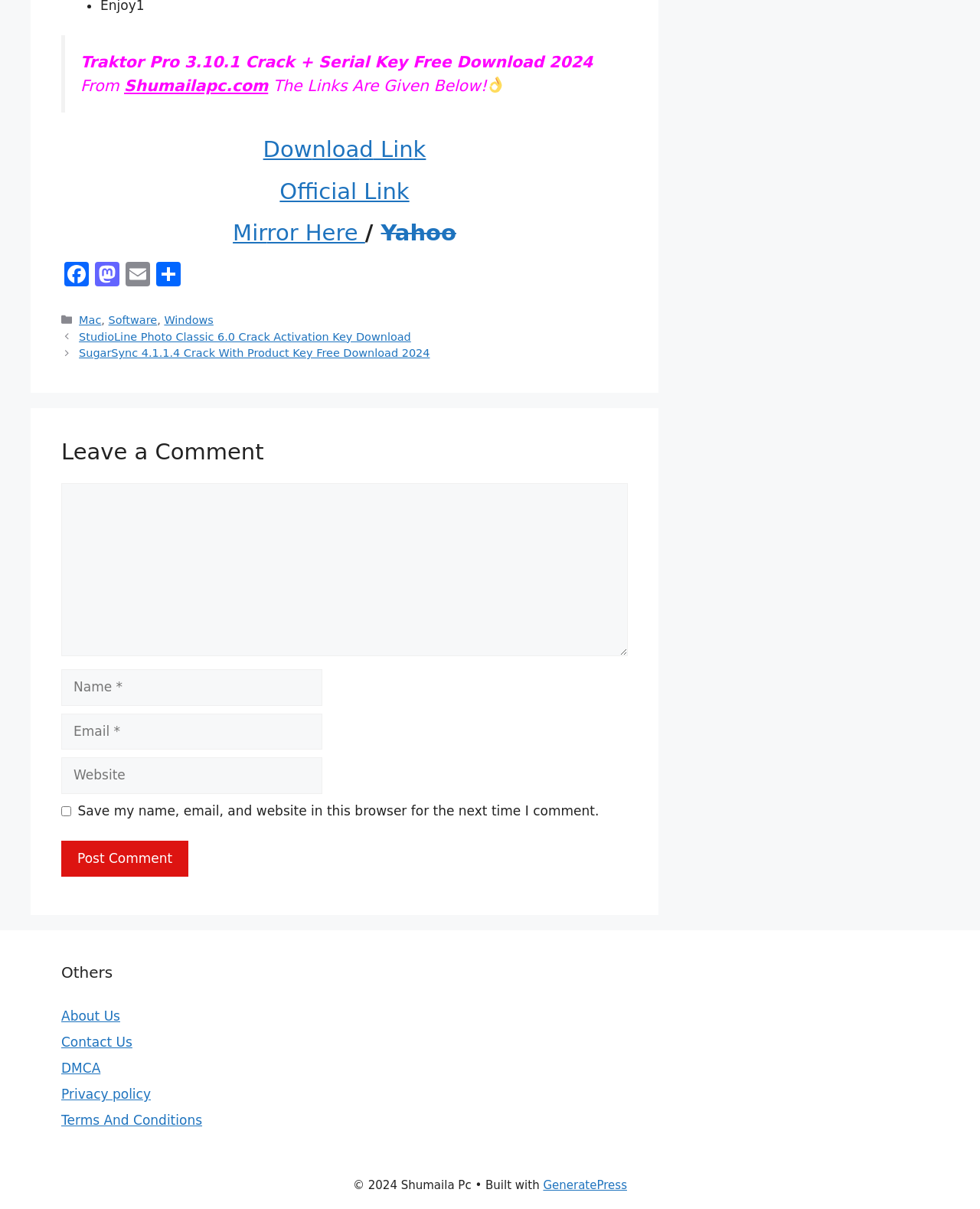Find the bounding box coordinates of the clickable region needed to perform the following instruction: "Download Traktor Pro 3.10.1 Crack". The coordinates should be provided as four float numbers between 0 and 1, i.e., [left, top, right, bottom].

[0.268, 0.113, 0.435, 0.134]